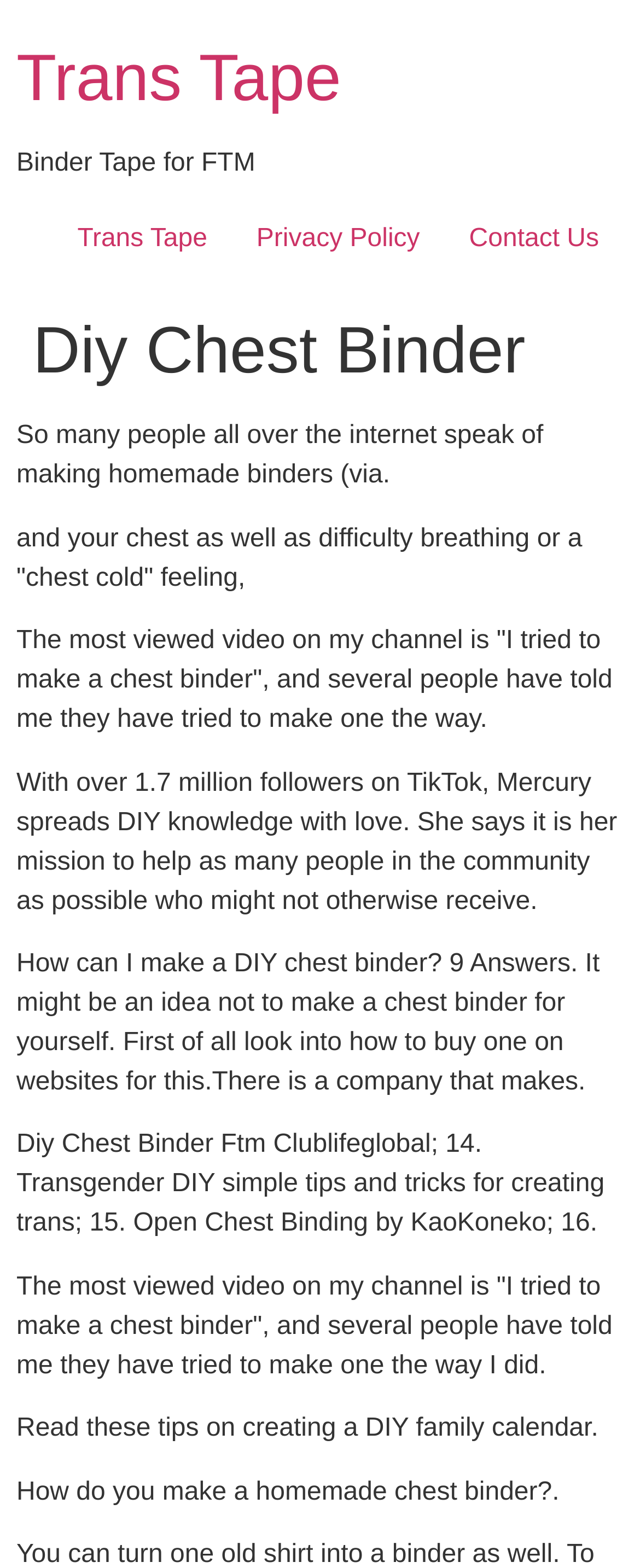What is the main topic of this webpage?
Answer with a single word or phrase by referring to the visual content.

Chest binder